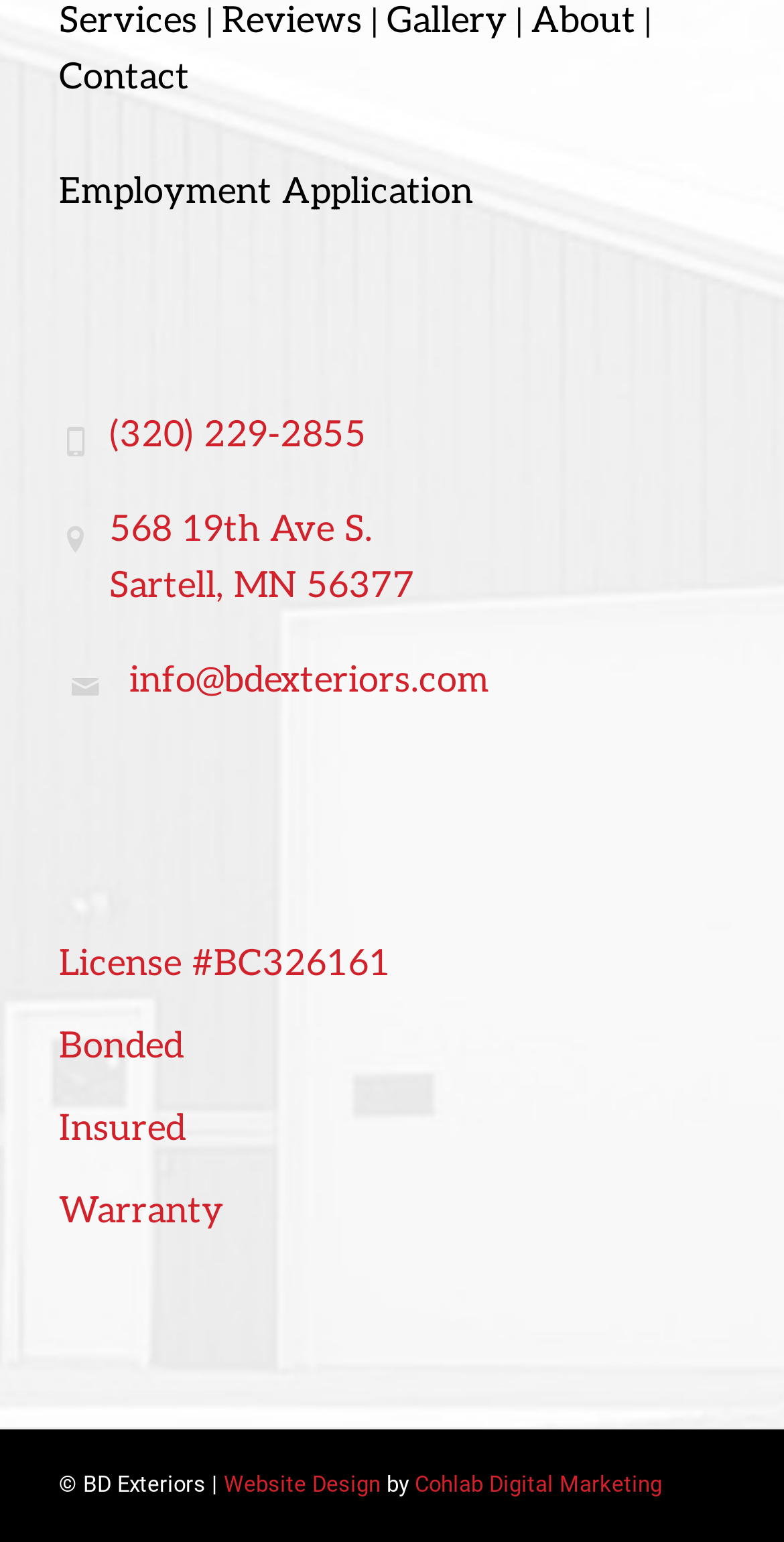Please identify the coordinates of the bounding box for the clickable region that will accomplish this instruction: "Go to Gallery".

[0.493, 0.0, 0.647, 0.028]